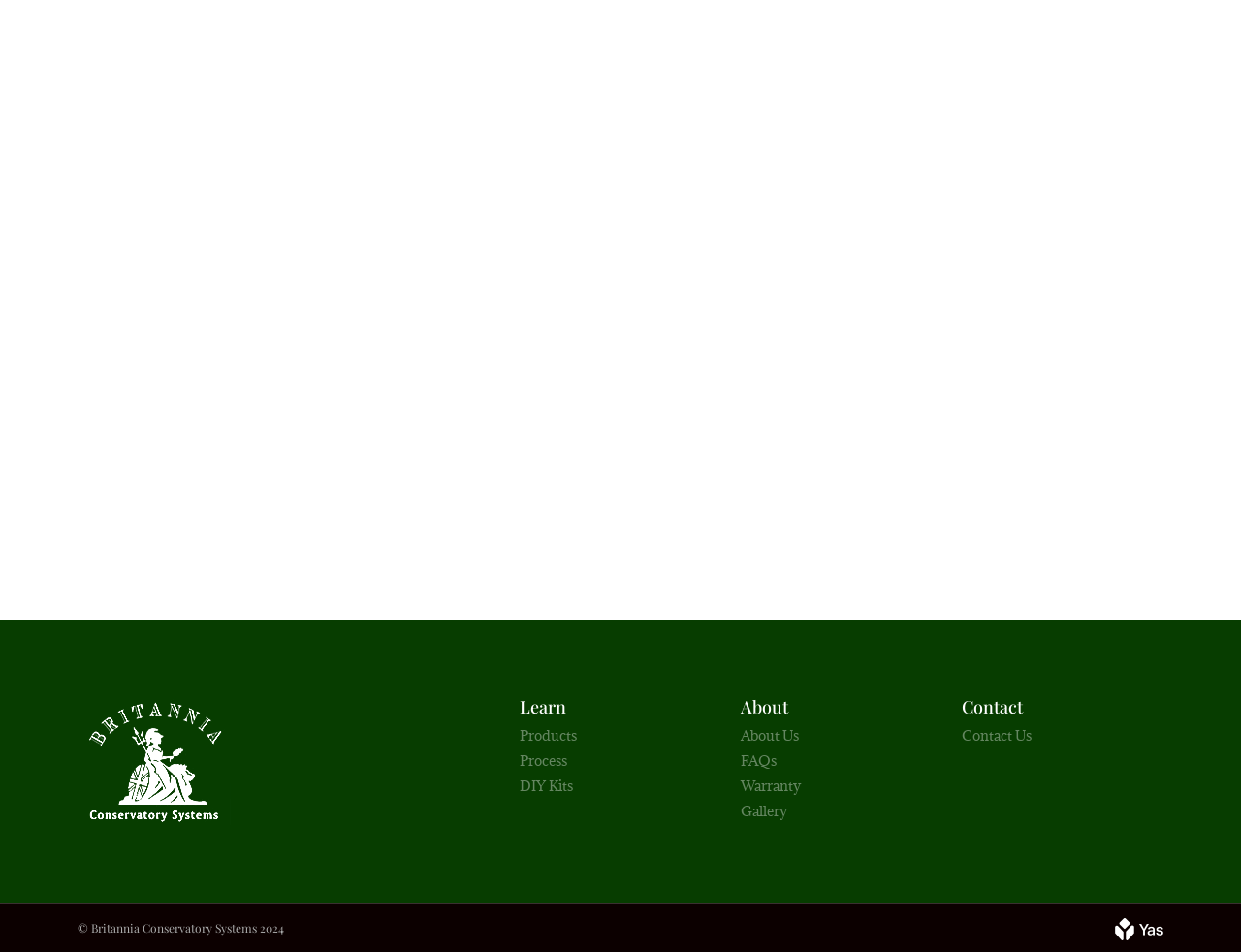Identify the bounding box coordinates necessary to click and complete the given instruction: "Click on Learn".

[0.419, 0.733, 0.581, 0.751]